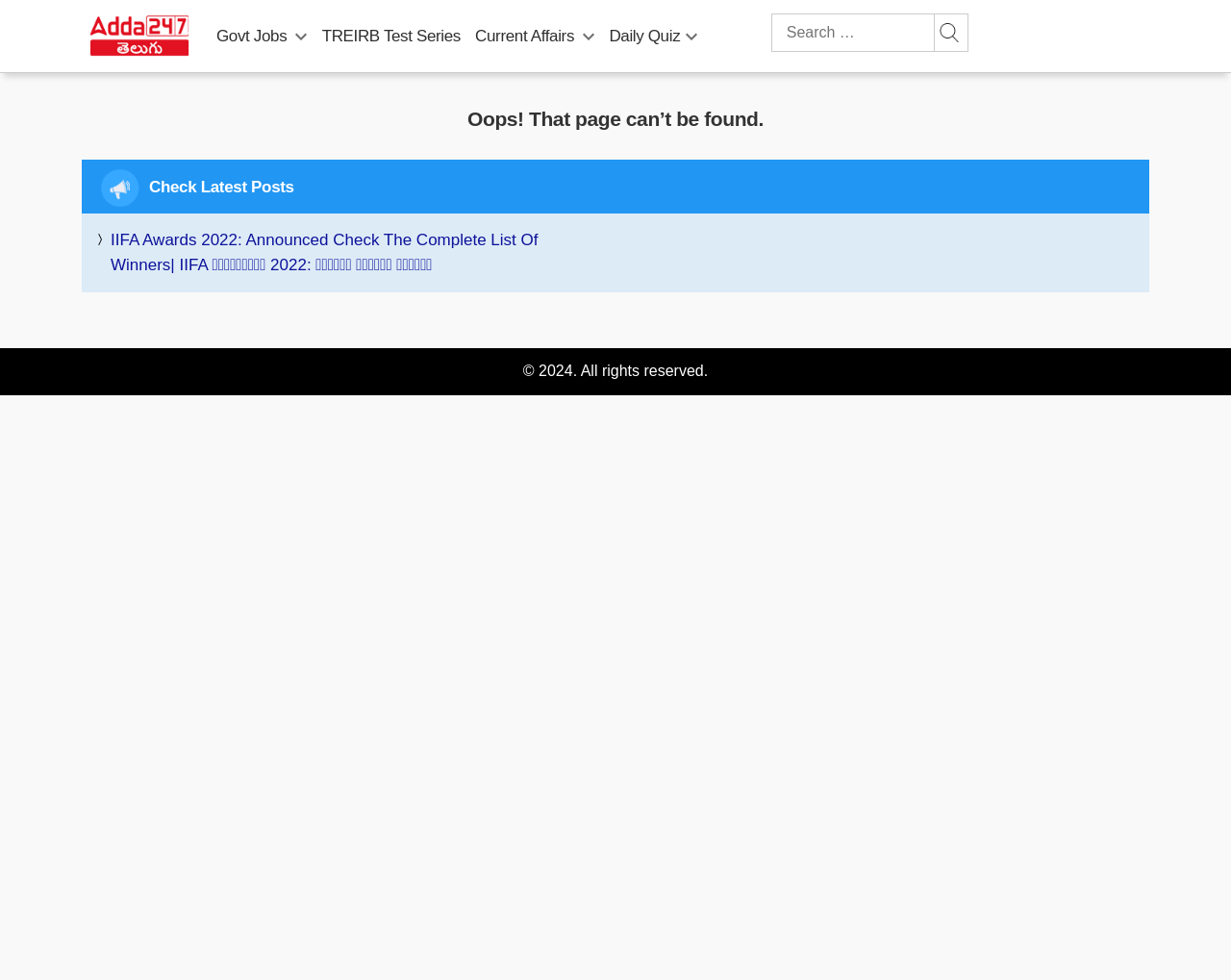Determine and generate the text content of the webpage's headline.

Oops! That page can’t be found.